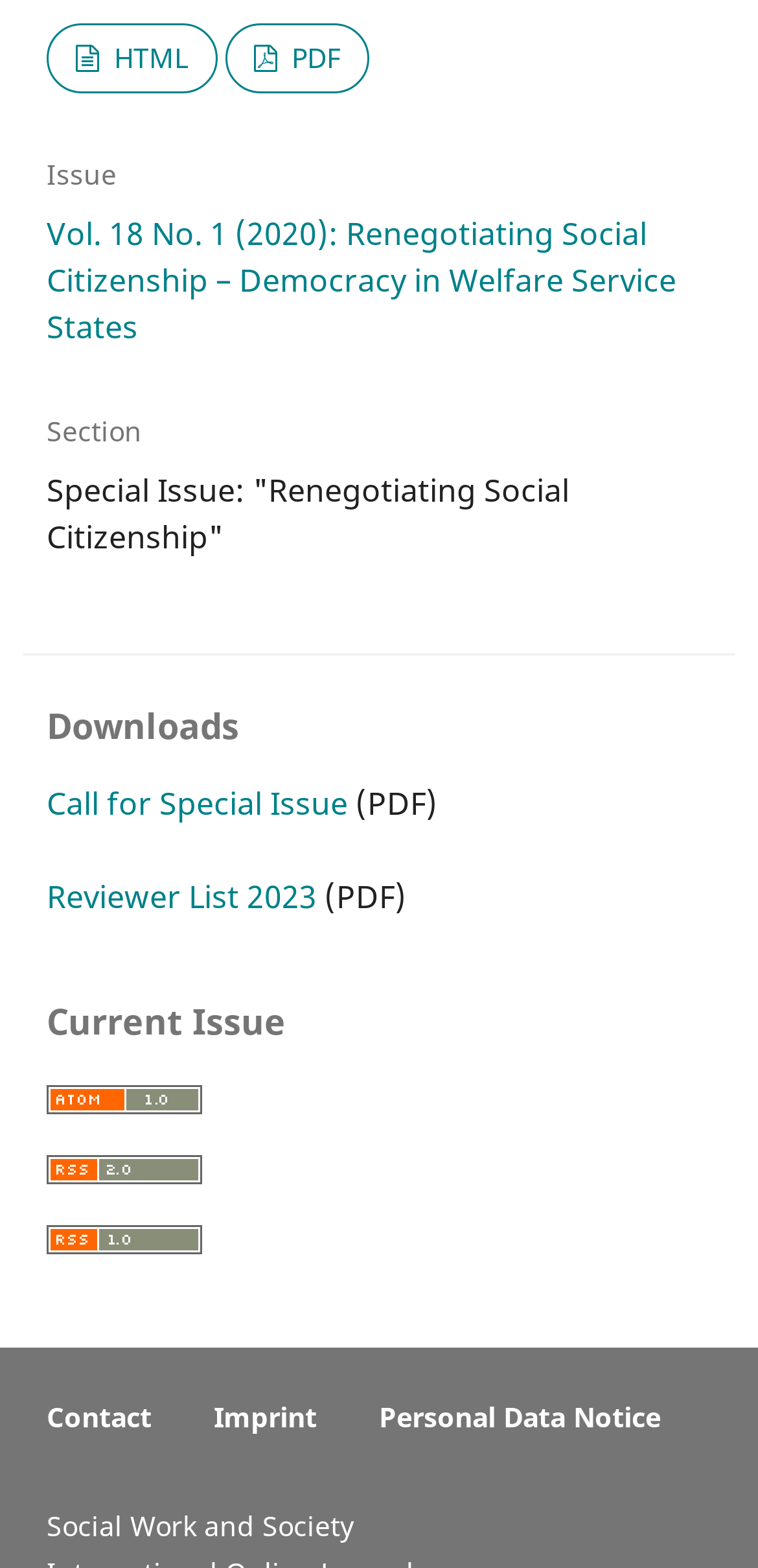Find the bounding box coordinates of the clickable element required to execute the following instruction: "view the current issue". Provide the coordinates as four float numbers between 0 and 1, i.e., [left, top, right, bottom].

[0.062, 0.636, 0.938, 0.666]